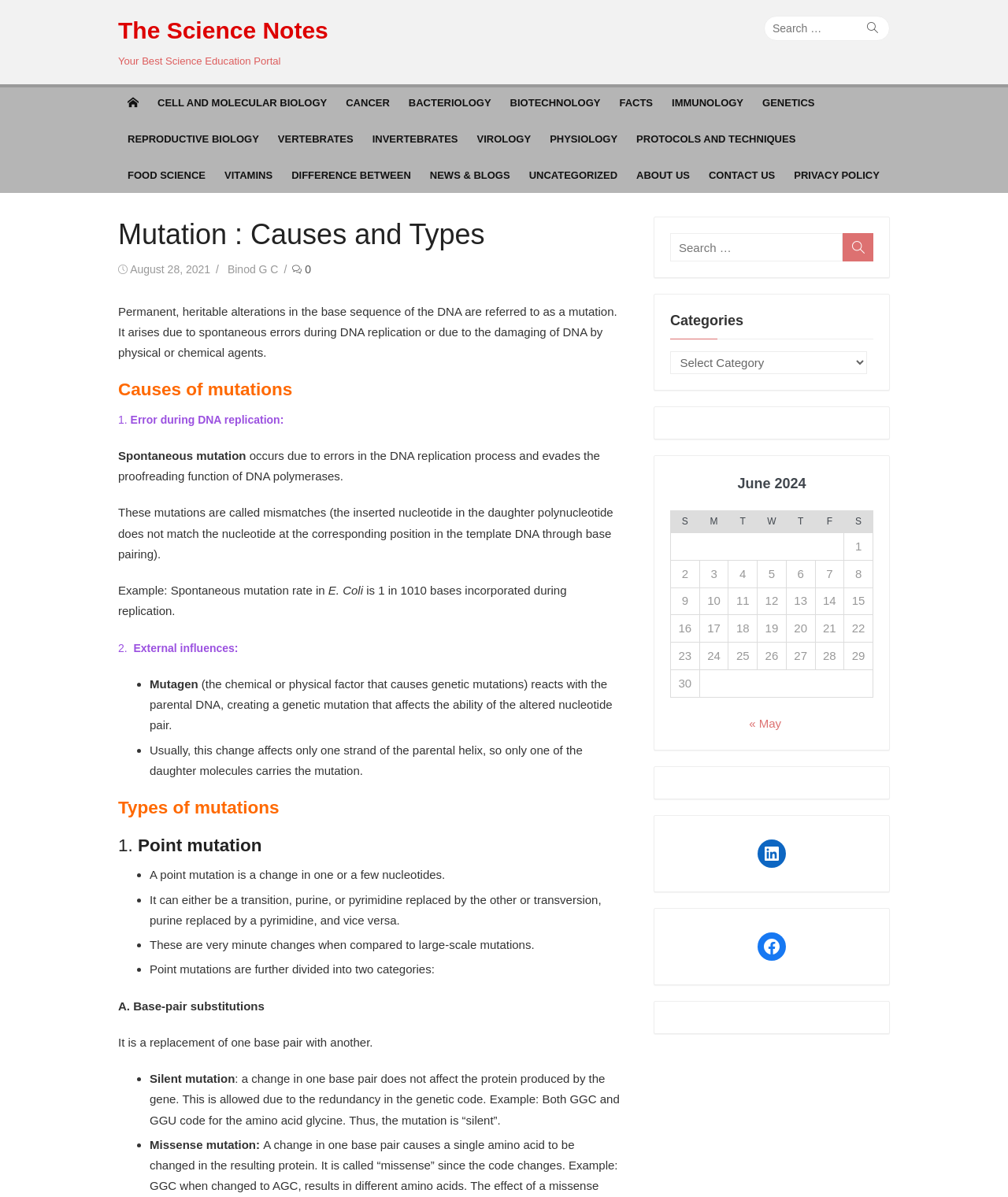Find the bounding box of the web element that fits this description: "August 28, 2021September 2, 2022".

[0.129, 0.22, 0.209, 0.23]